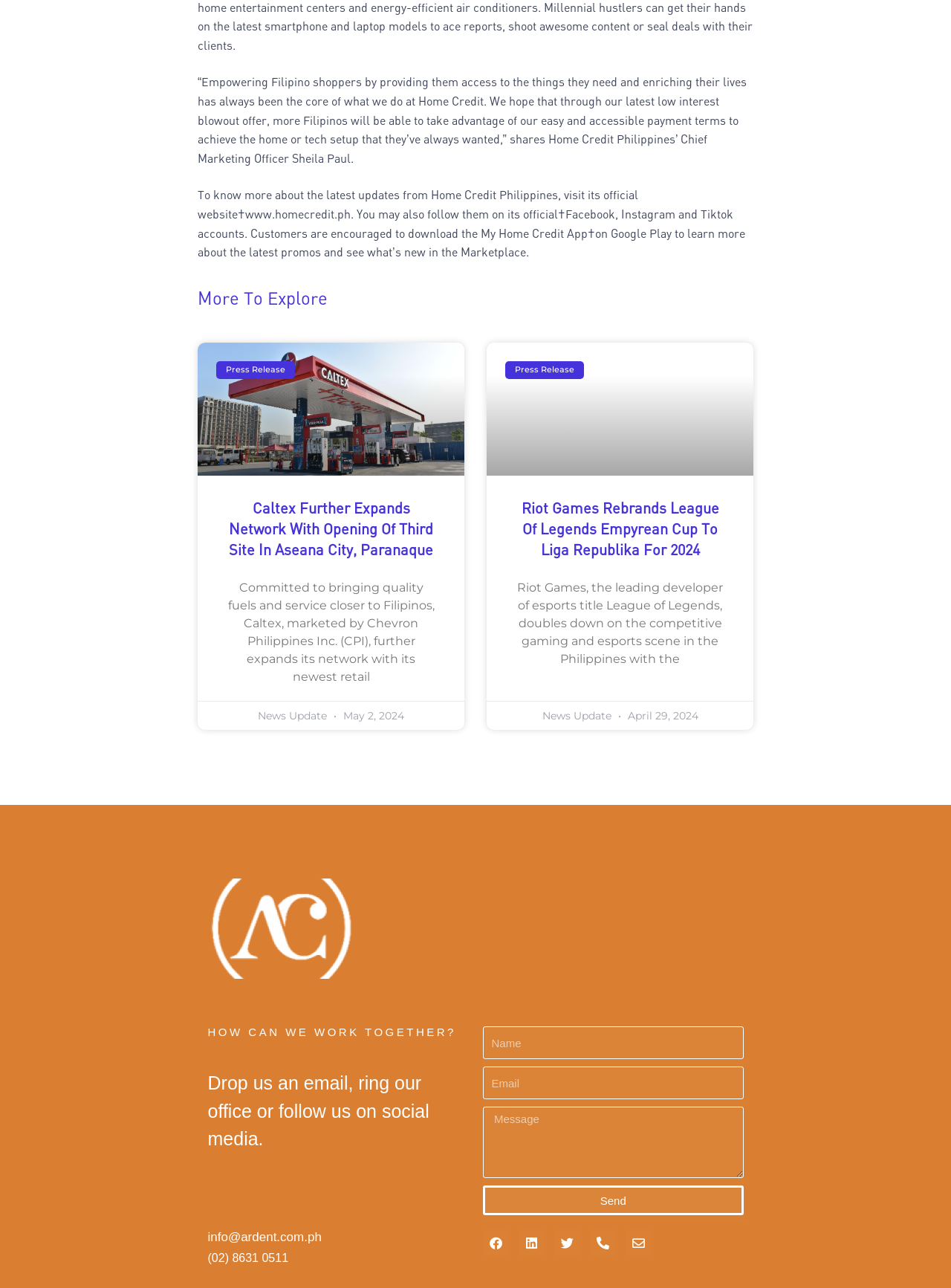Give a concise answer of one word or phrase to the question: 
How many articles are there under 'More To Explore'?

2